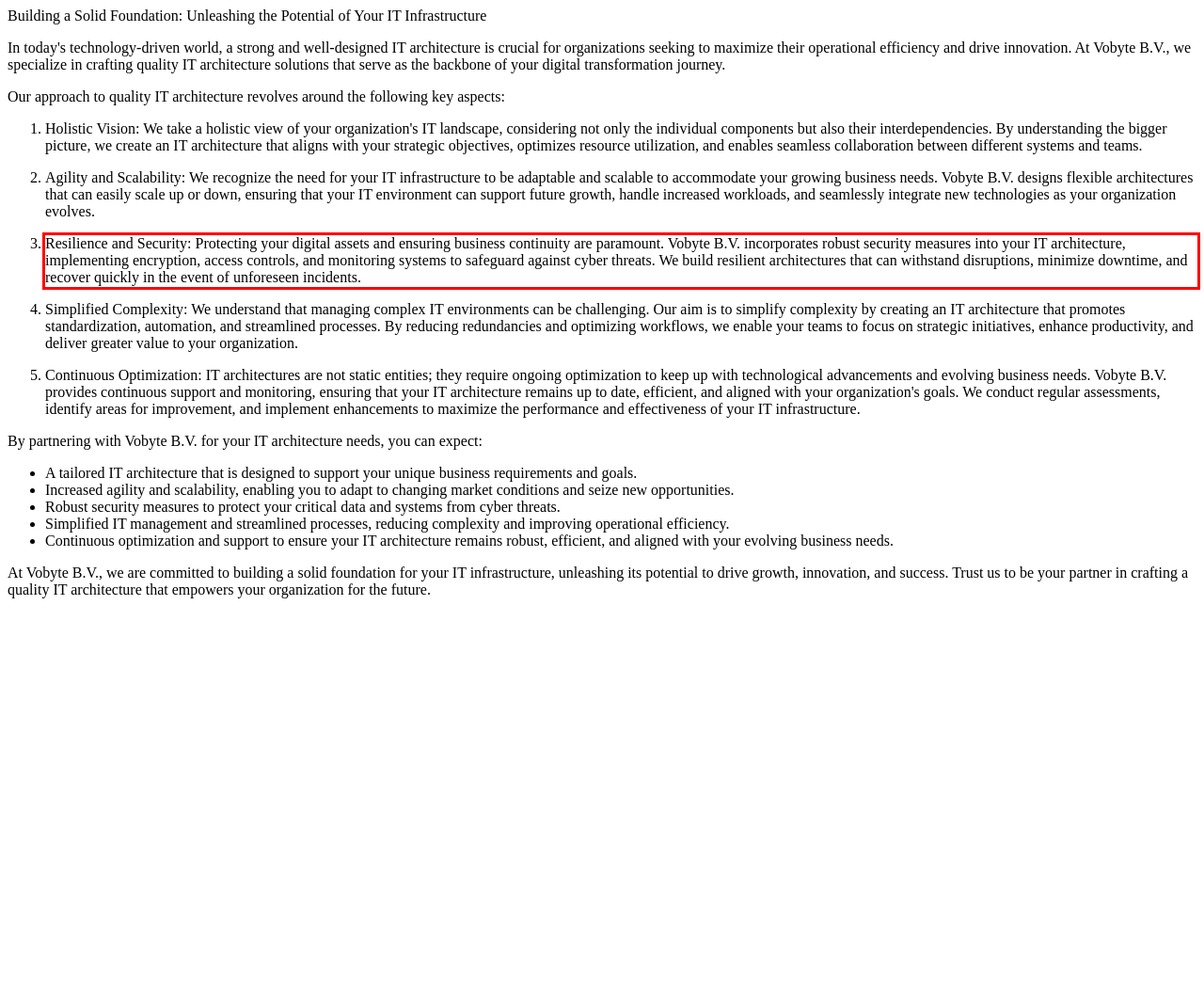Using the provided webpage screenshot, recognize the text content in the area marked by the red bounding box.

Resilience and Security: Protecting your digital assets and ensuring business continuity are paramount. Vobyte B.V. incorporates robust security measures into your IT architecture, implementing encryption, access controls, and monitoring systems to safeguard against cyber threats. We build resilient architectures that can withstand disruptions, minimize downtime, and recover quickly in the event of unforeseen incidents.